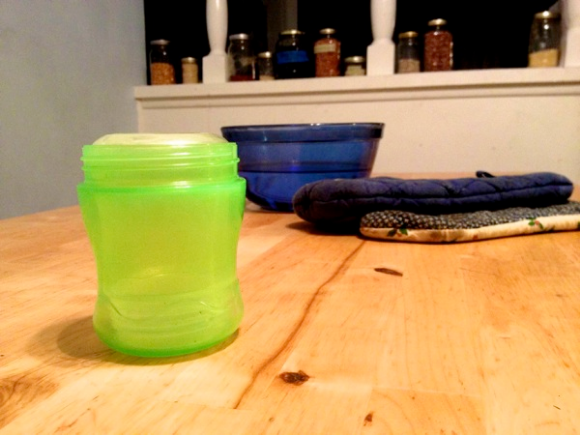Describe every detail you can see in the image.

In this image, a bright green plastic baby sippy cup is prominently positioned on a wooden table. The cup has a unique design with a tapered base and a rounded top, indicating it is meant for young children to hold comfortably. Behind it, a blue bowl sits alongside a folded quilted fabric, which appears to be an oven mitt or pot holder. In the background, shelves lined with jars of various contents are visible, suggesting a warm, homey atmosphere conducive to family activities. The setup hints at moments of family life, perhaps with children enjoying mealtime or playtime.